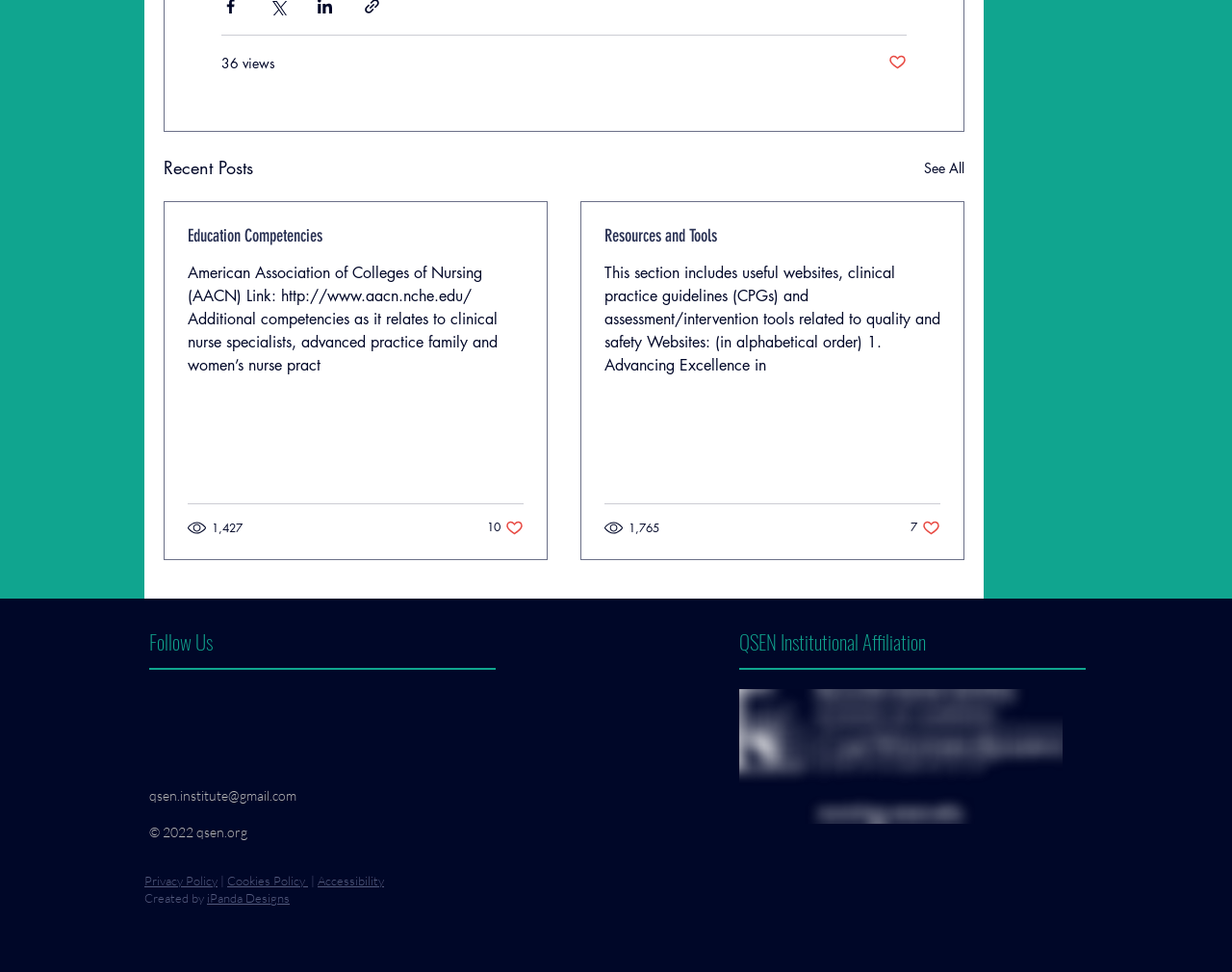Look at the image and write a detailed answer to the question: 
What is the topic of the first article?

I looked at the link element with ID 1093 inside the first article element with ID 887, and it has the text 'Education Competencies', which suggests that the topic of the first article is related to education competencies.